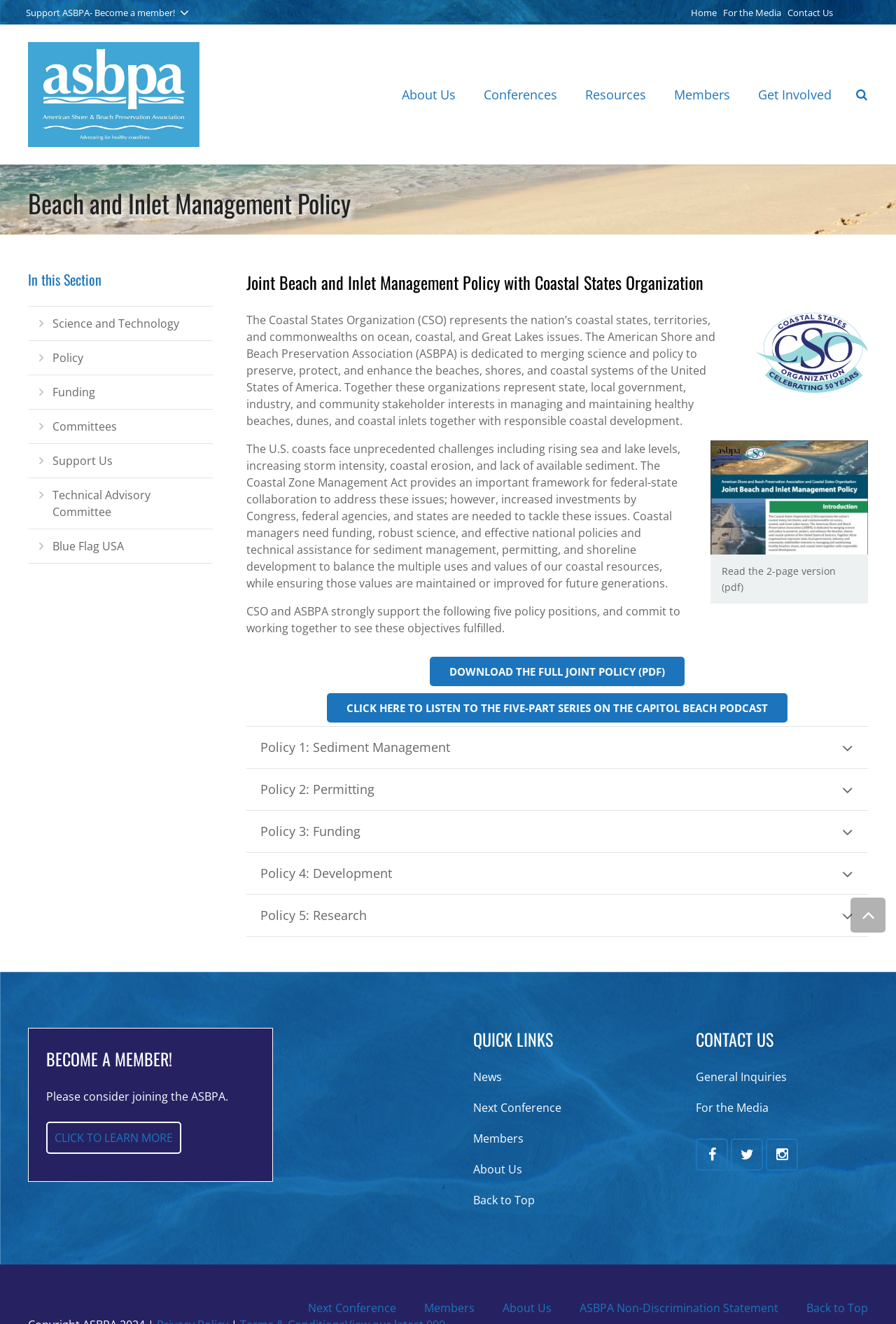Determine and generate the text content of the webpage's headline.

Beach and Inlet Management Policy